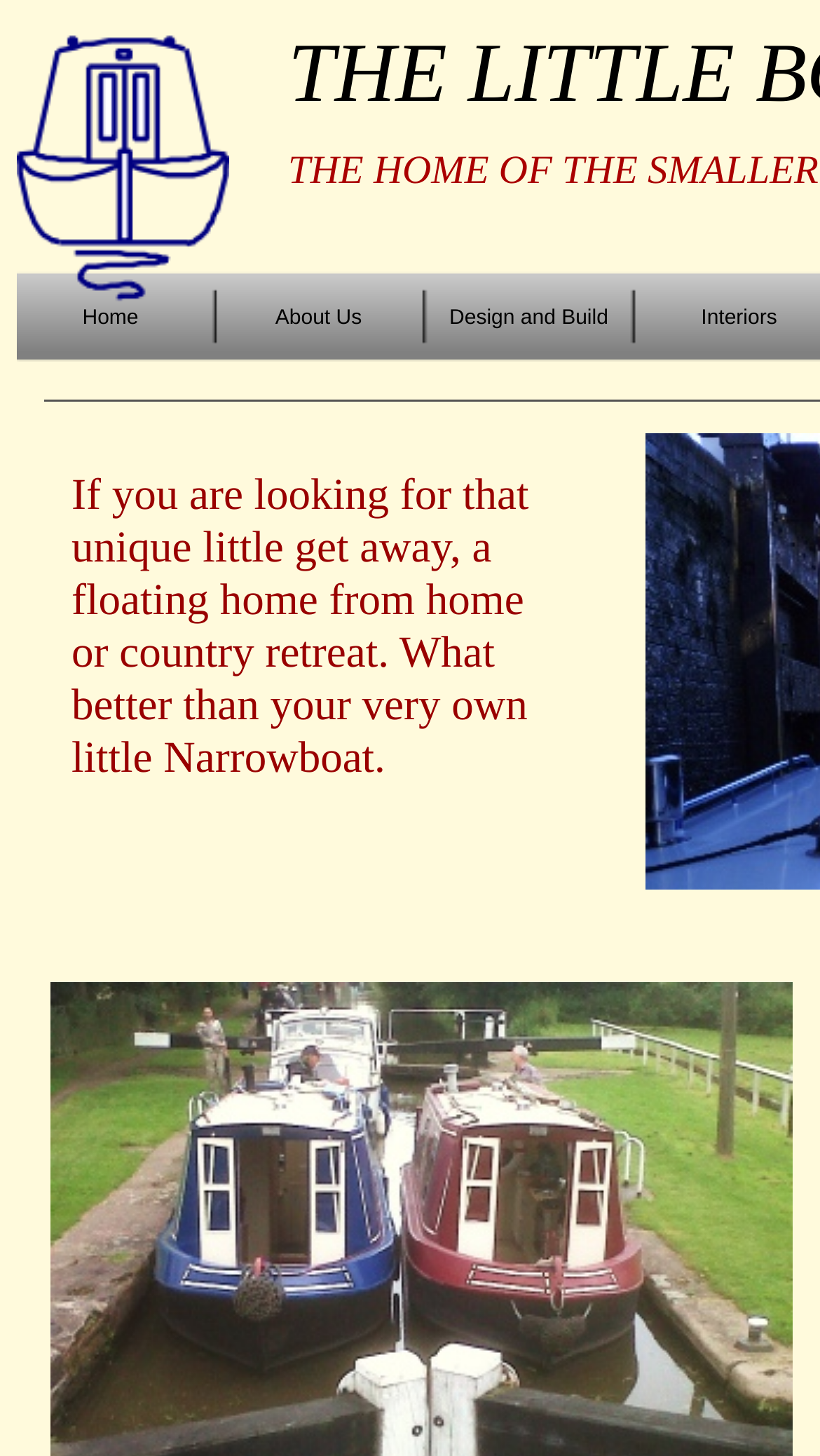Given the element description Design and Build, specify the bounding box coordinates of the corresponding UI element in the format (top-left x, top-left y, bottom-right x, bottom-right y). All values must be between 0 and 1.

[0.531, 0.194, 0.759, 0.241]